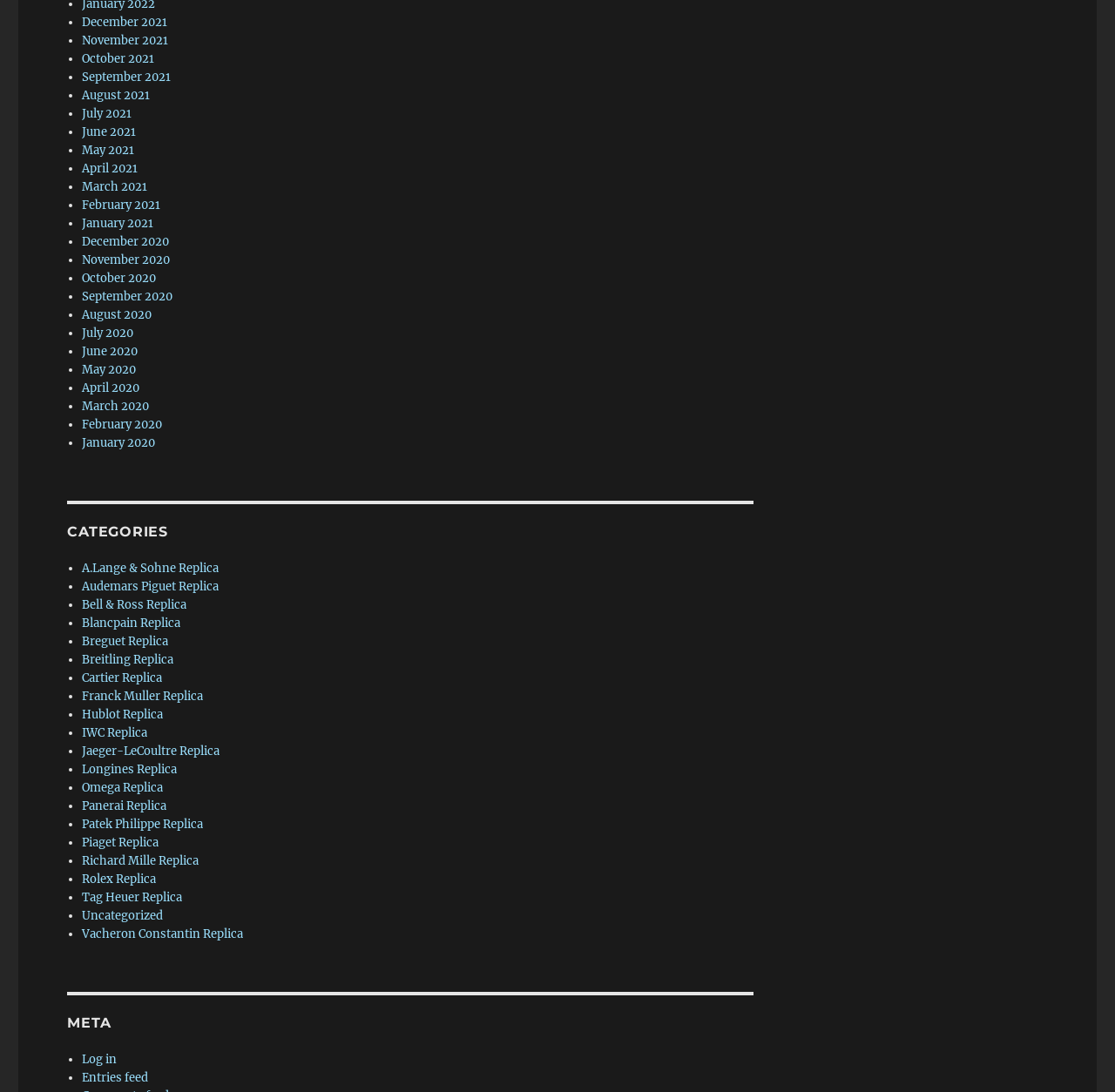Determine the coordinates of the bounding box for the clickable area needed to execute this instruction: "Browse Omega Replica".

[0.073, 0.714, 0.146, 0.728]